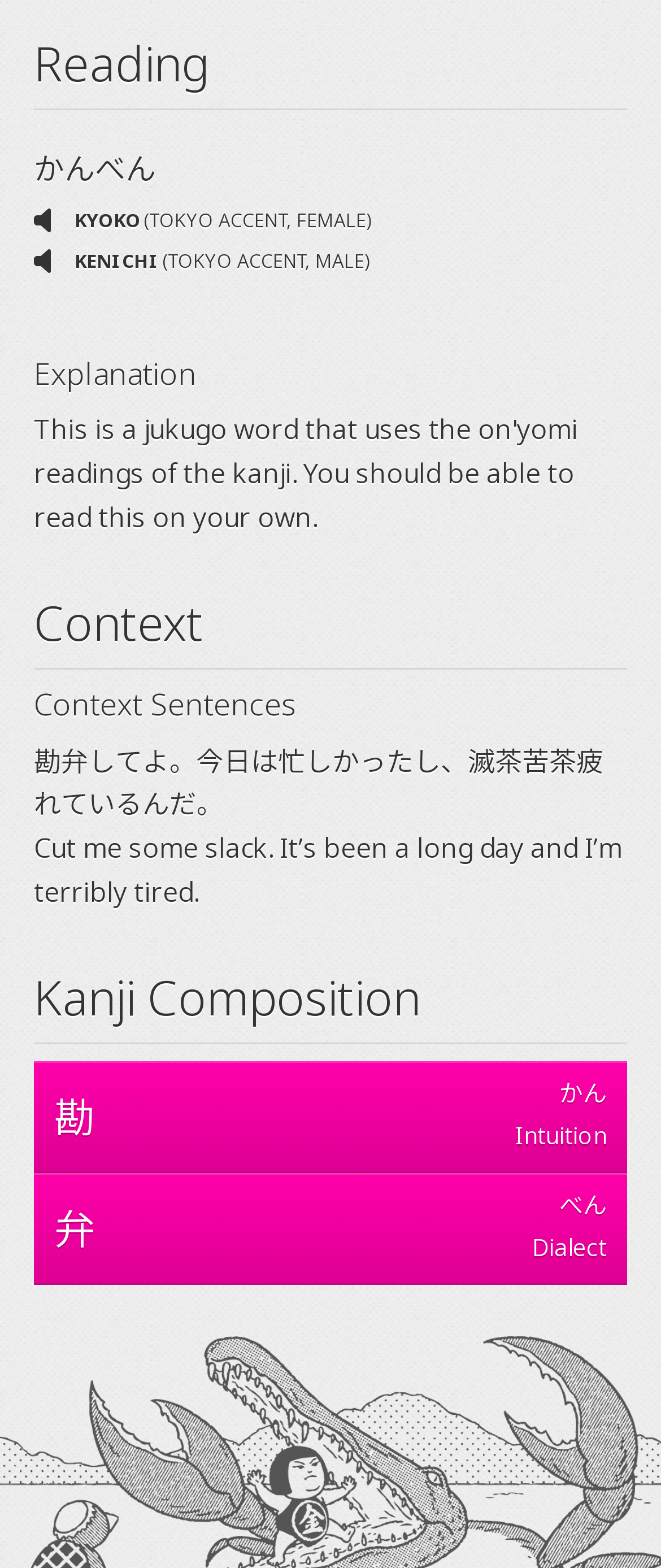How many buttons are there on the webpage?
Look at the image and provide a short answer using one word or a phrase.

2